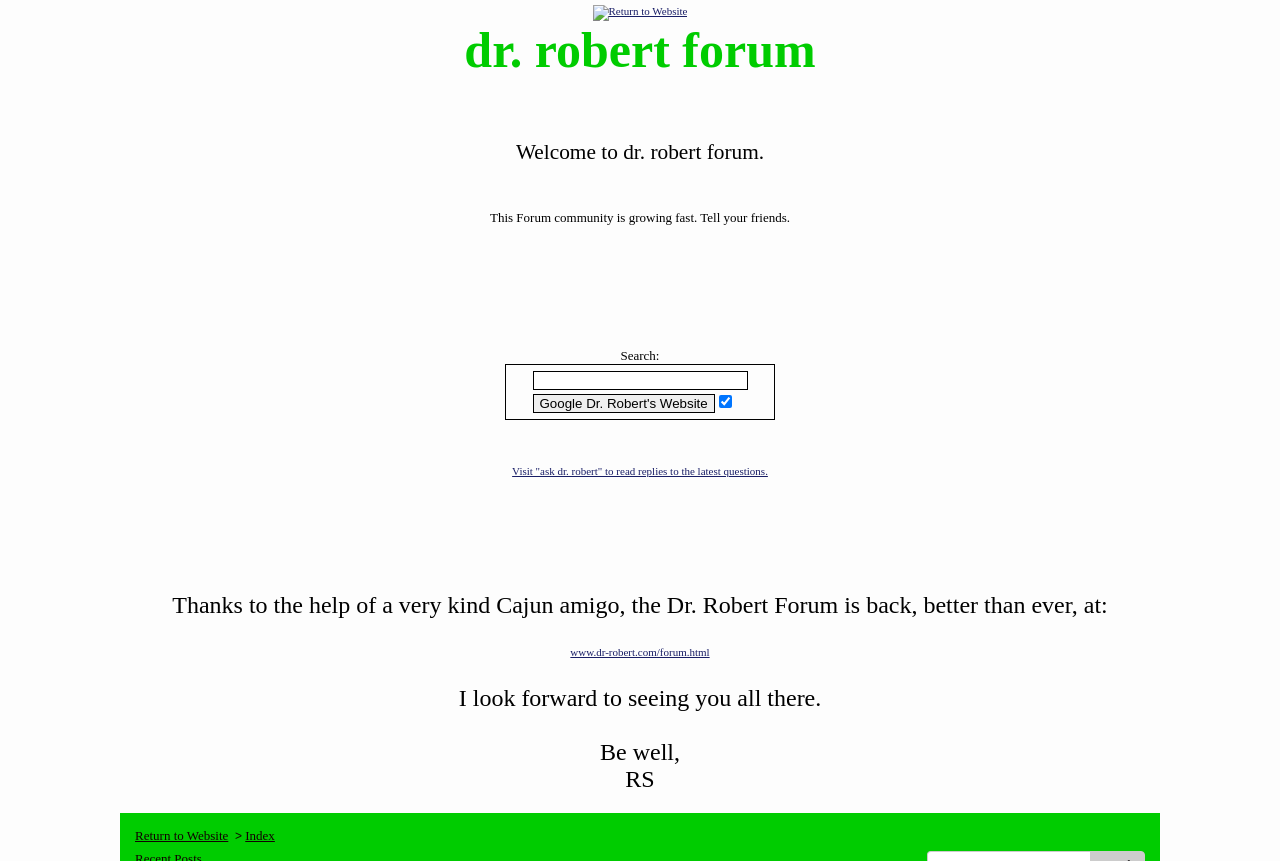Using the provided element description: "name="q"", determine the bounding box coordinates of the corresponding UI element in the screenshot.

[0.416, 0.431, 0.584, 0.453]